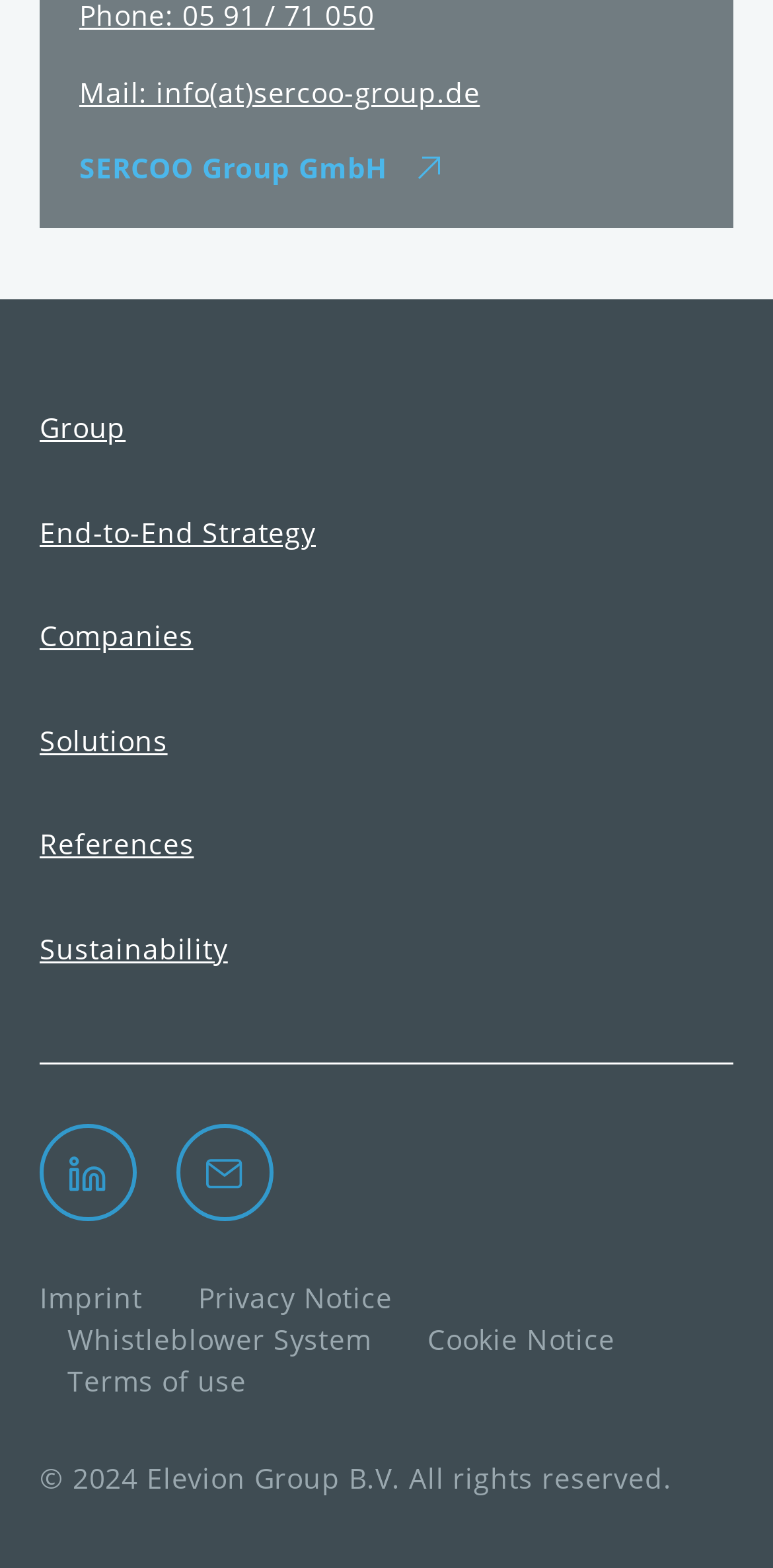Find the bounding box coordinates of the UI element according to this description: "Sustainability".

[0.051, 0.592, 0.295, 0.618]